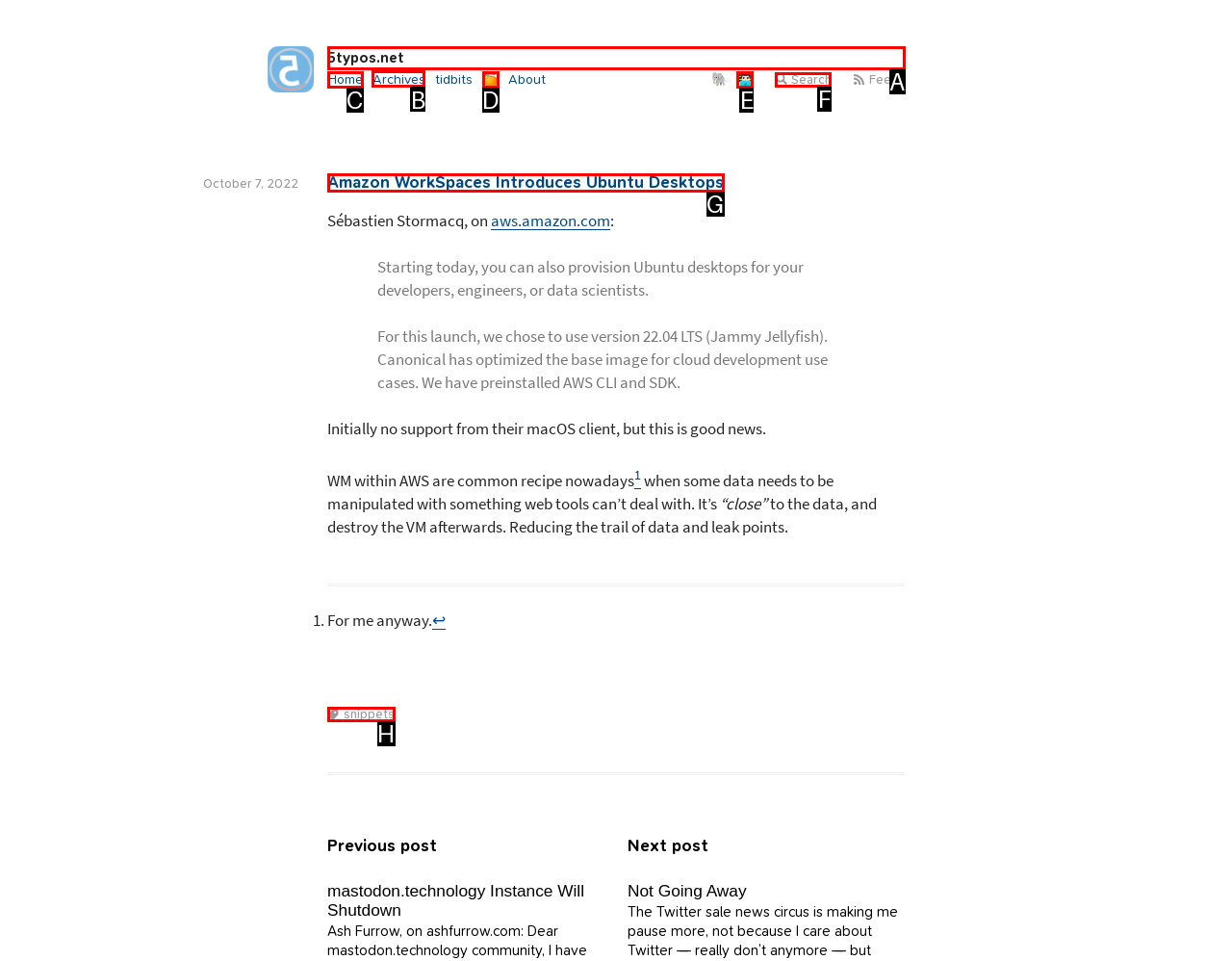Determine which HTML element to click to execute the following task: View the 'Archives' Answer with the letter of the selected option.

B